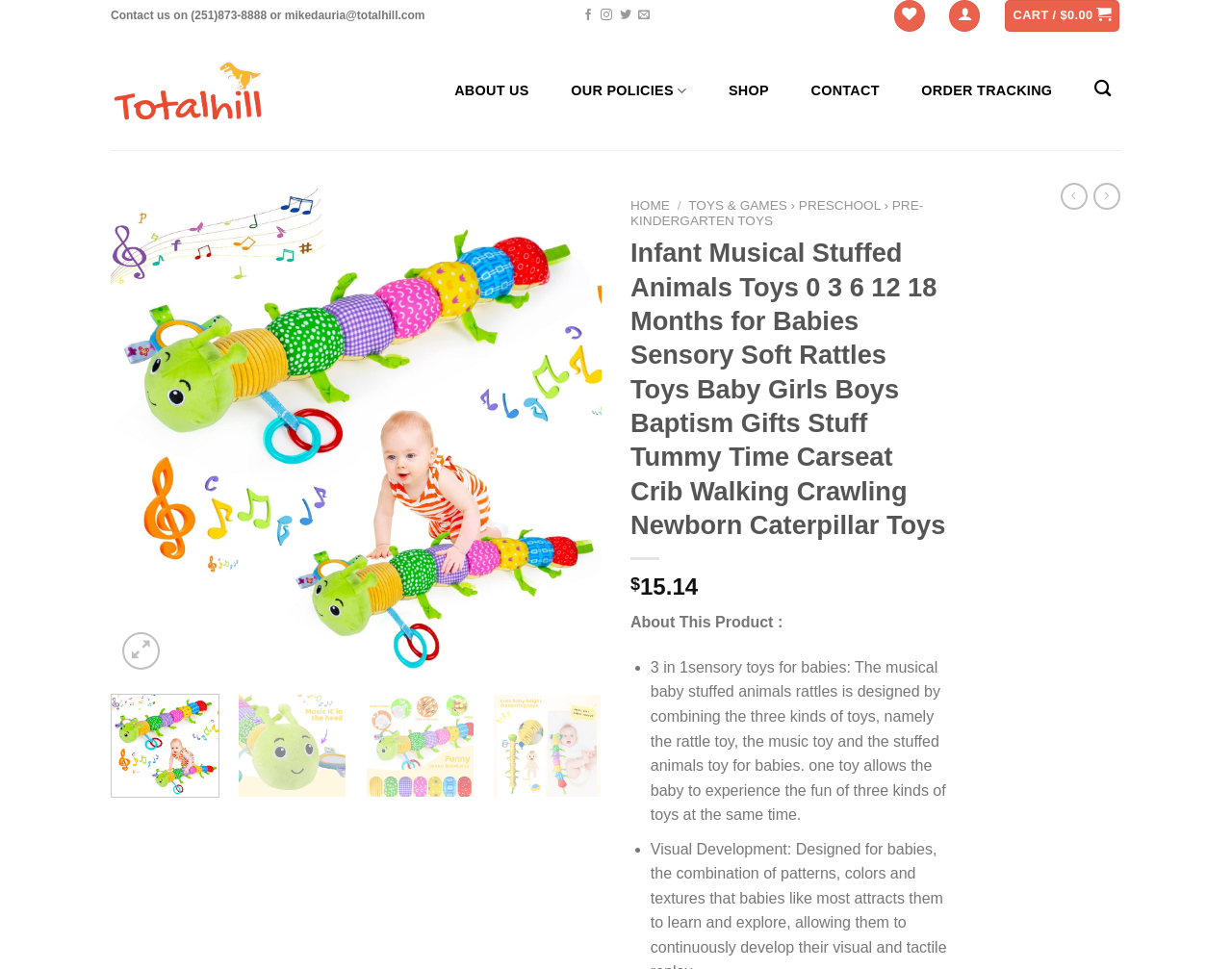Respond with a single word or phrase:
What is the category of the product?

PRESCHOOL › PRE-KINDERGARTEN TOYS